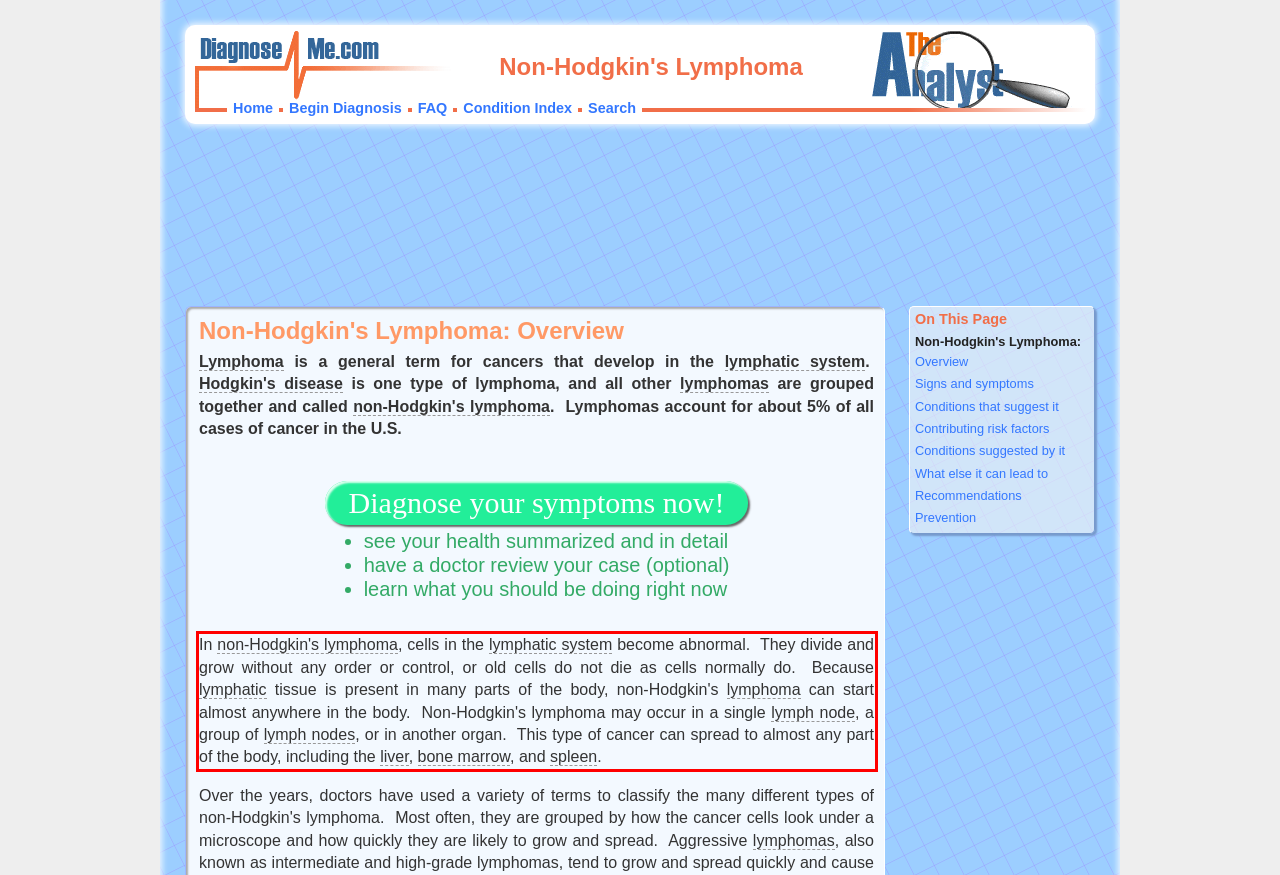Analyze the red bounding box in the provided webpage screenshot and generate the text content contained within.

In non-Hodgkin's lymphoma, cells in the lymphatic system become abnormal. They divide and grow without any order or control, or old cells do not die as cells normally do. Because lymphatic tissue is present in many parts of the body, non-Hodgkin's lymphoma can start almost anywhere in the body. Non-Hodgkin's lymphoma may occur in a single lymph node, a group of lymph nodes, or in another organ. This type of cancer can spread to almost any part of the body, including the liver, bone marrow, and spleen.